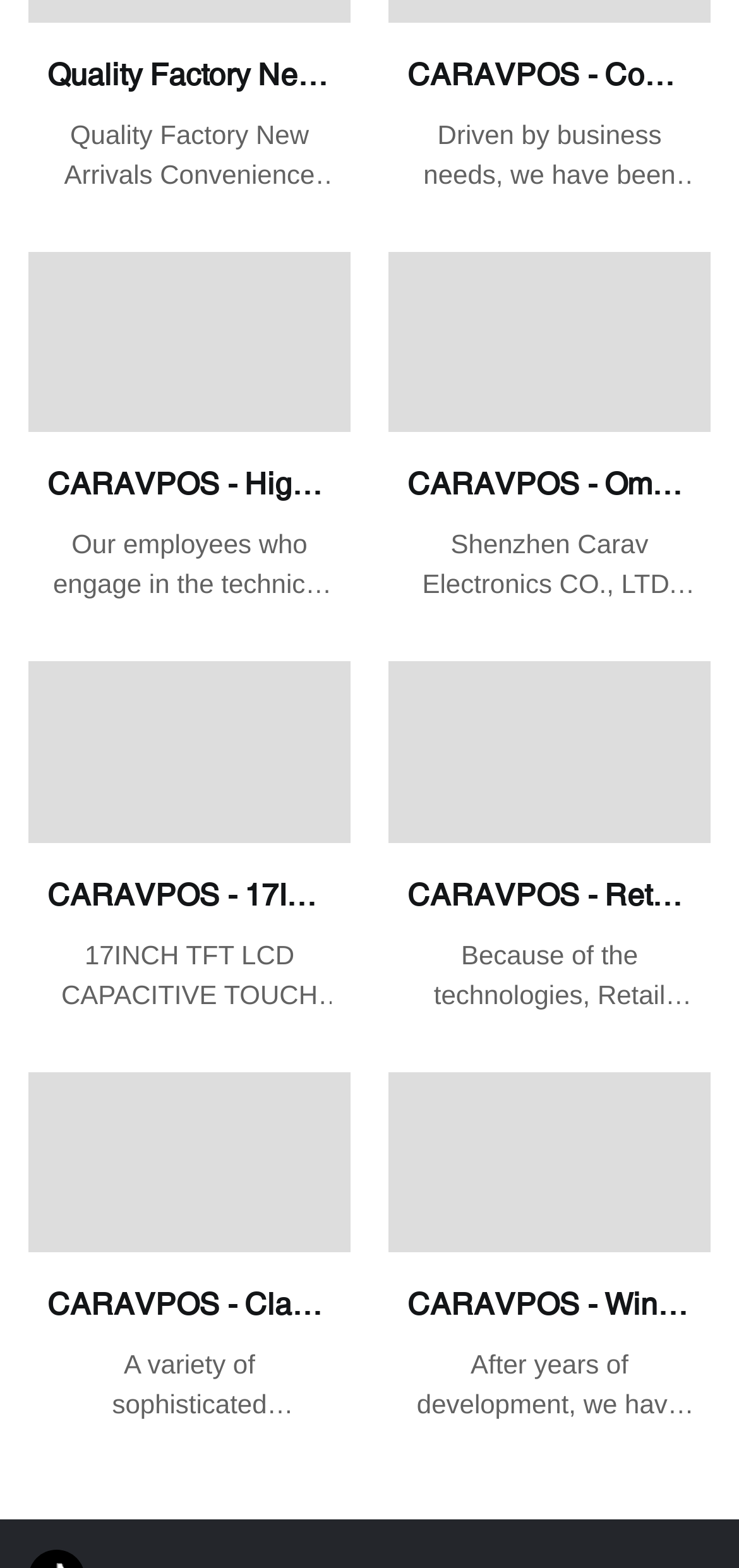What is the feature of the Omni-Direction 1D barcode and 2D barcode Scanner? Look at the image and give a one-word or short phrase answer.

Excellent performance and reliable quality